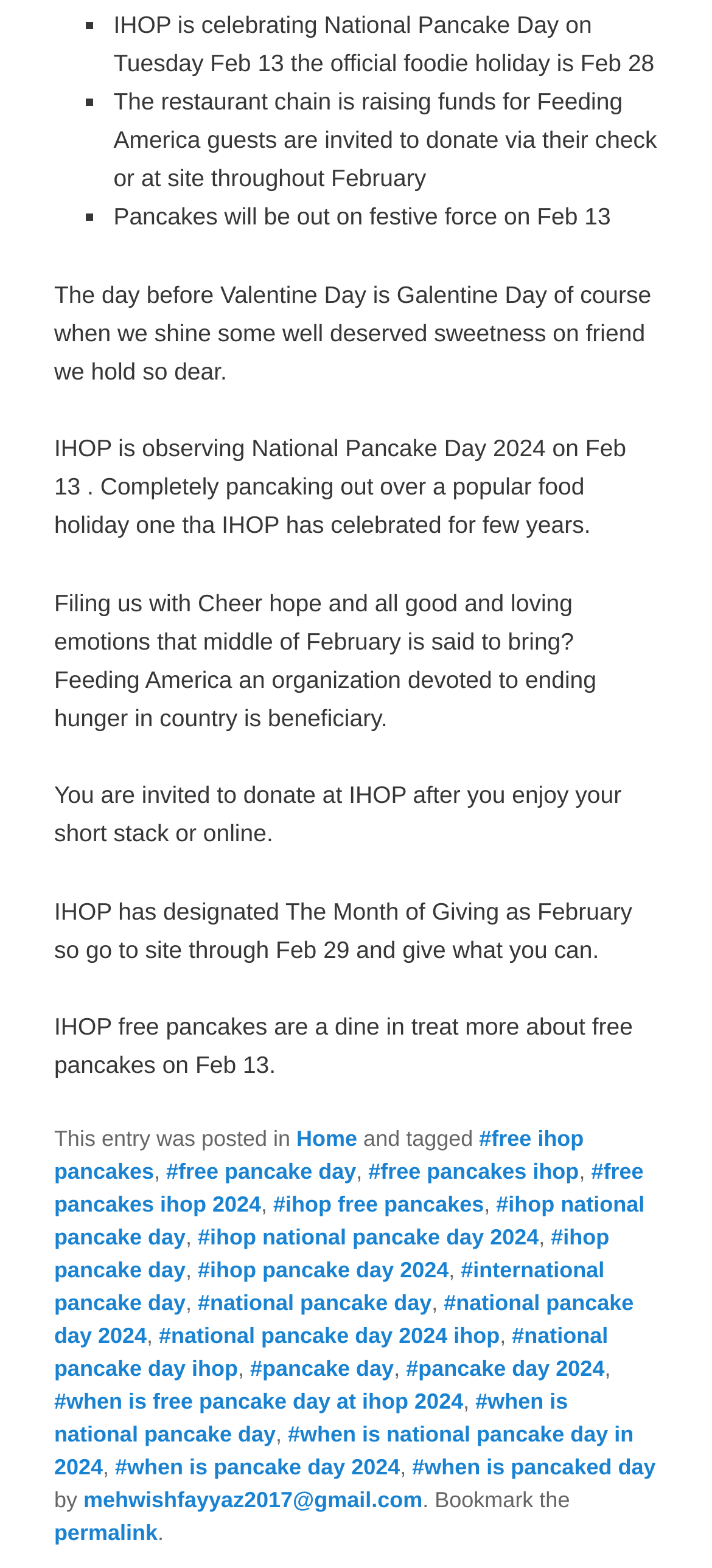Locate the UI element that matches the description #when is pancake day 2024 in the webpage screenshot. Return the bounding box coordinates in the format (top-left x, top-left y, bottom-right x, bottom-right y), with values ranging from 0 to 1.

[0.162, 0.928, 0.562, 0.944]